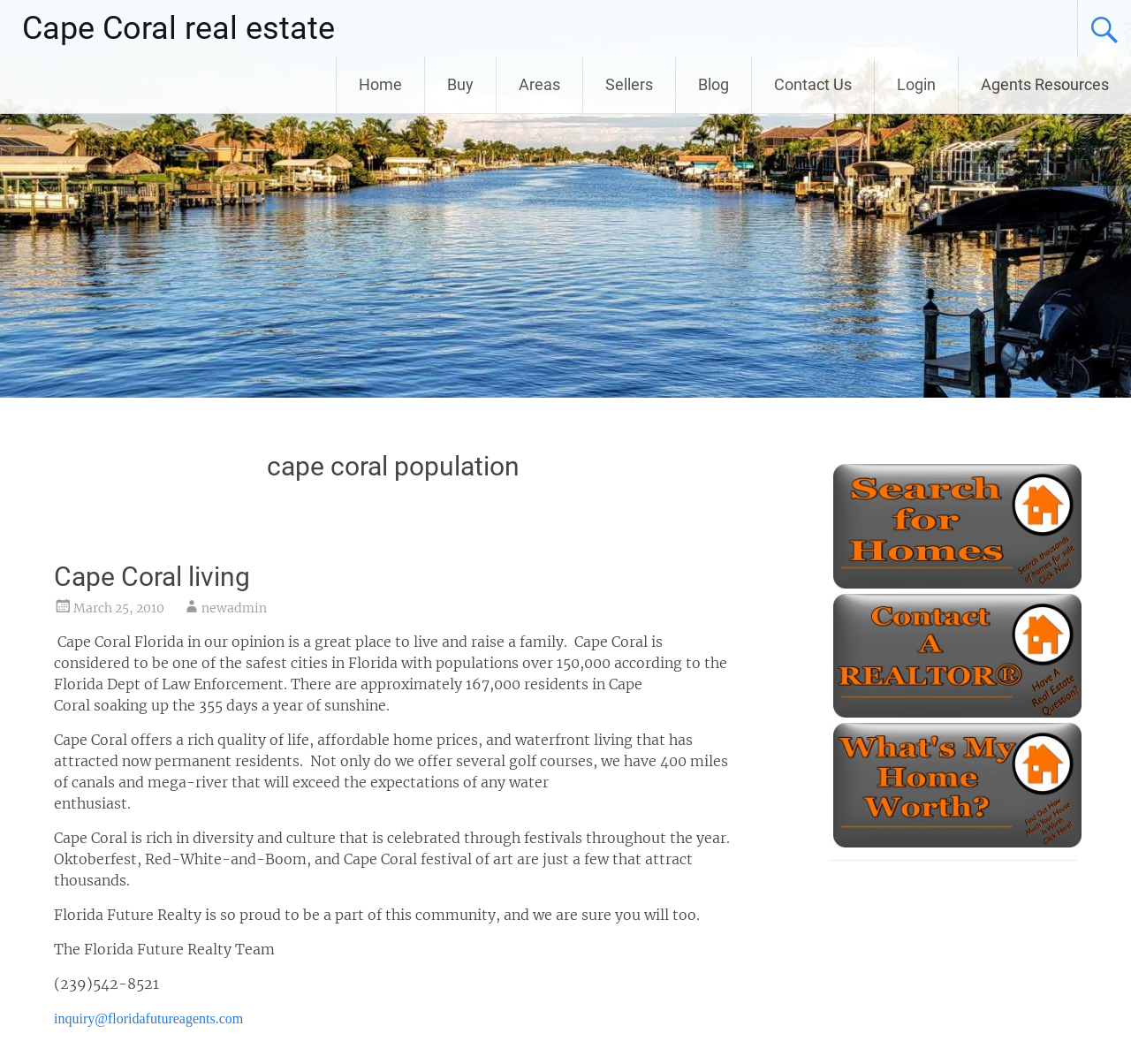Give a succinct answer to this question in a single word or phrase: 
What is the email address of Florida Future Realty?

inquiry@floridafutureagents.com